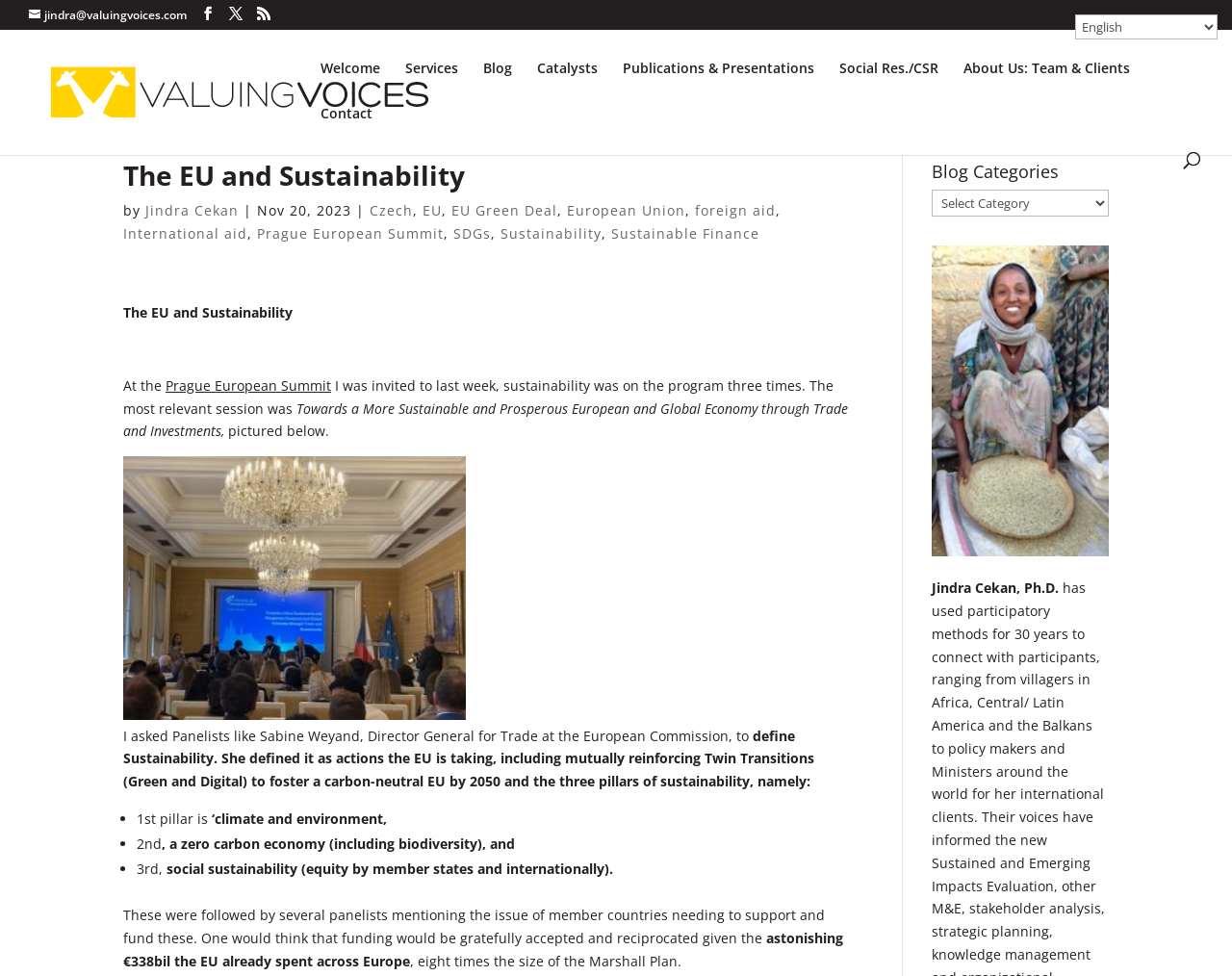Using the details in the image, give a detailed response to the question below:
What is the language of the webpage?

Although there is a 'Select Language' combobox, the content of the webpage is in English, and there is no indication of any other language being used.